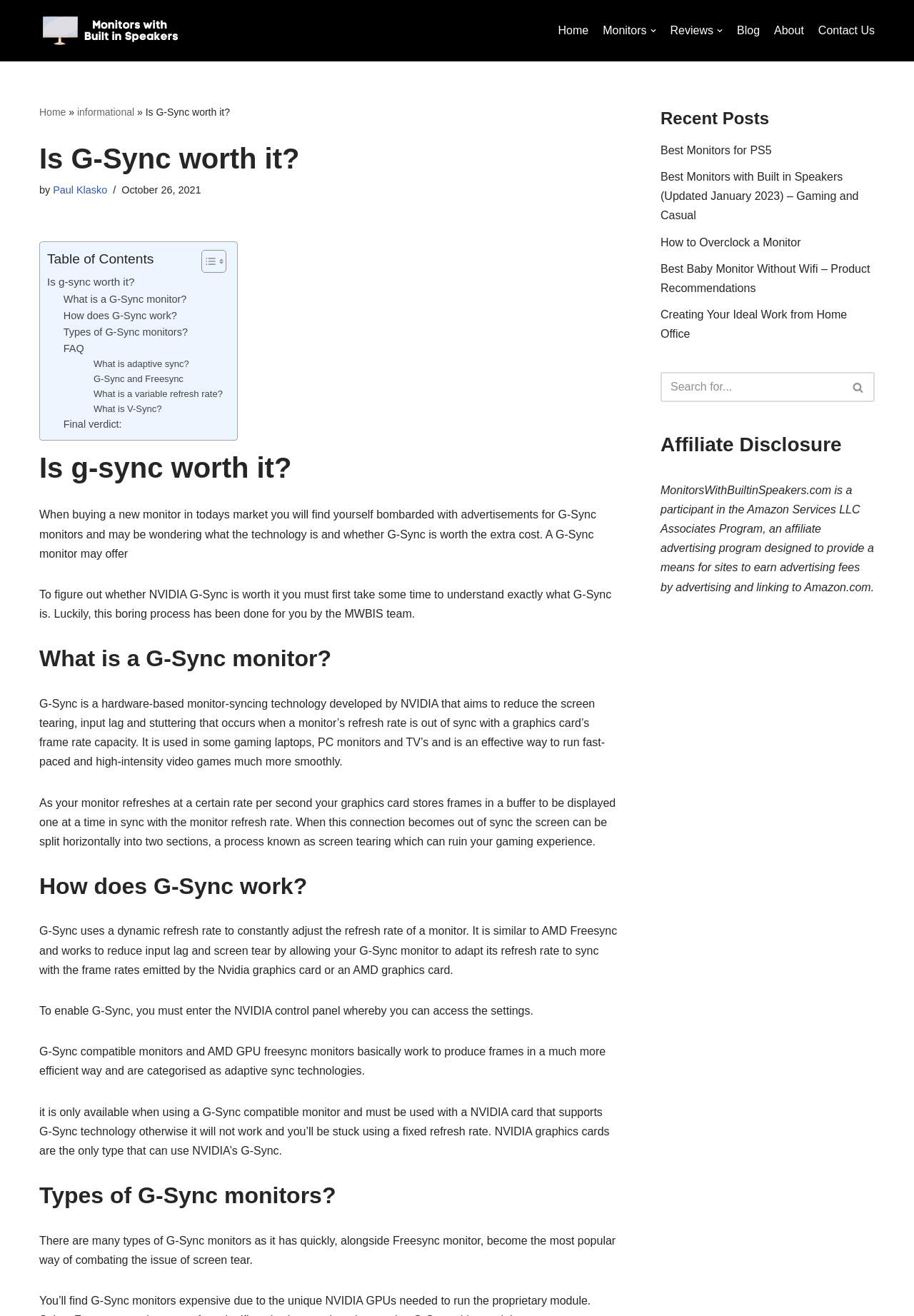Determine the bounding box coordinates of the clickable element necessary to fulfill the instruction: "Read the 'Is G-Sync worth it?' article". Provide the coordinates as four float numbers within the 0 to 1 range, i.e., [left, top, right, bottom].

[0.159, 0.081, 0.252, 0.09]